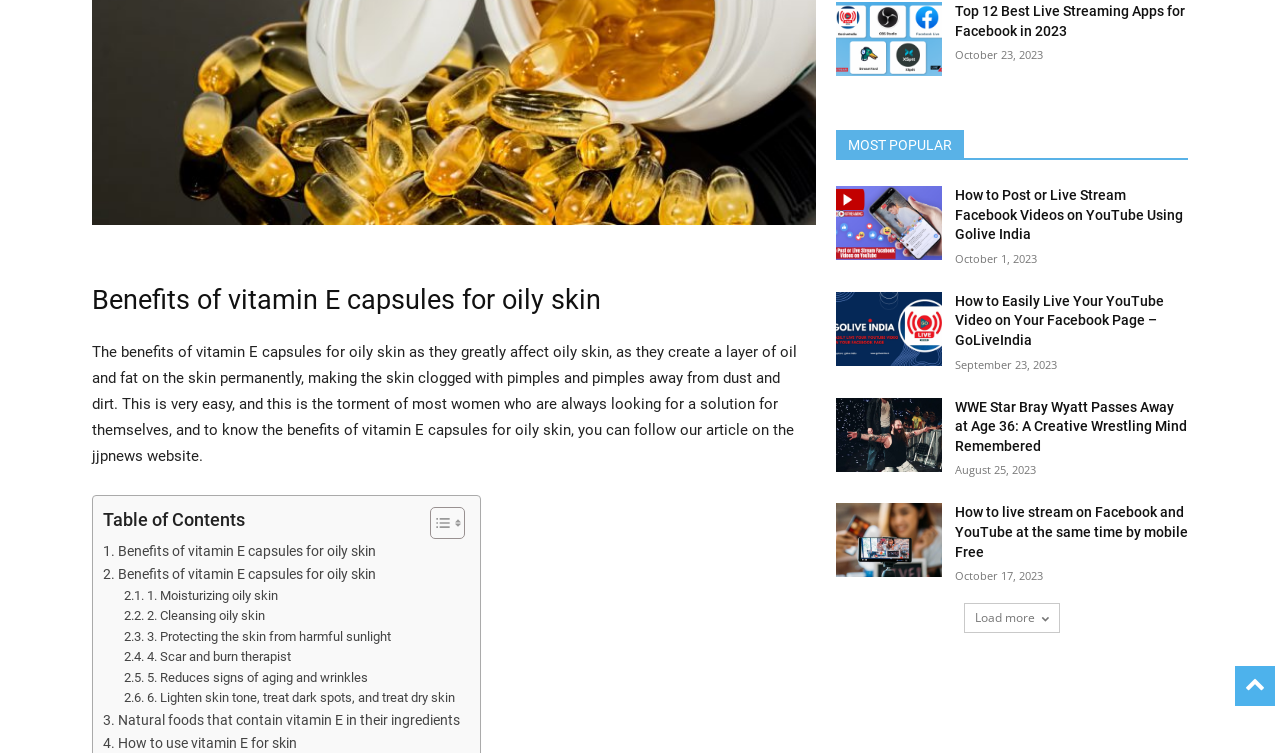Identify the bounding box coordinates for the UI element mentioned here: "2. Cleansing oily skin". Provide the coordinates as four float values between 0 and 1, i.e., [left, top, right, bottom].

[0.097, 0.805, 0.207, 0.832]